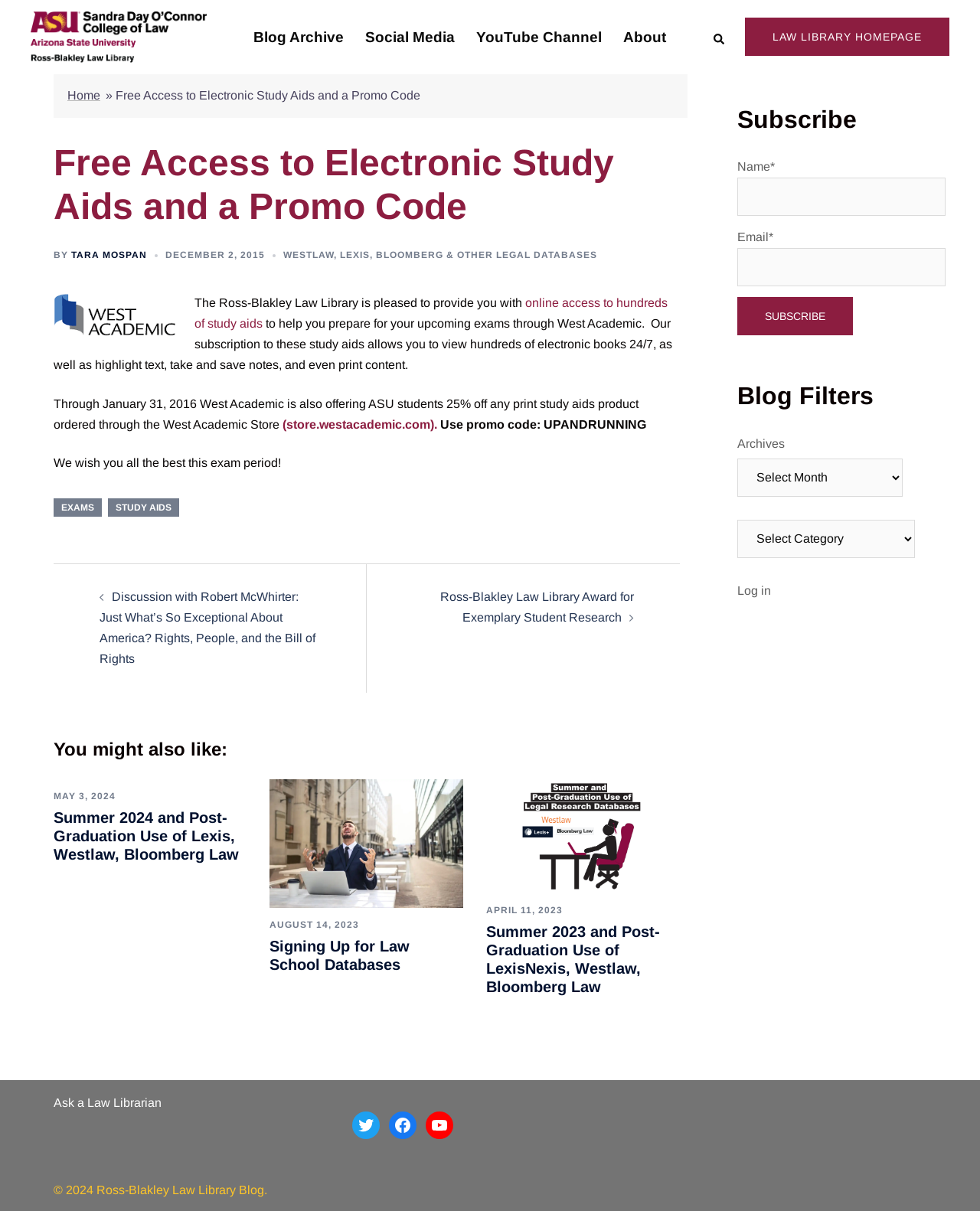Based on the image, give a detailed response to the question: Who wrote the latest article?

I found the answer by looking at the author information below the title of the main article, which says 'BY TARA MOSPAN'. This suggests that TARA MOSPAN is the author of the latest article.